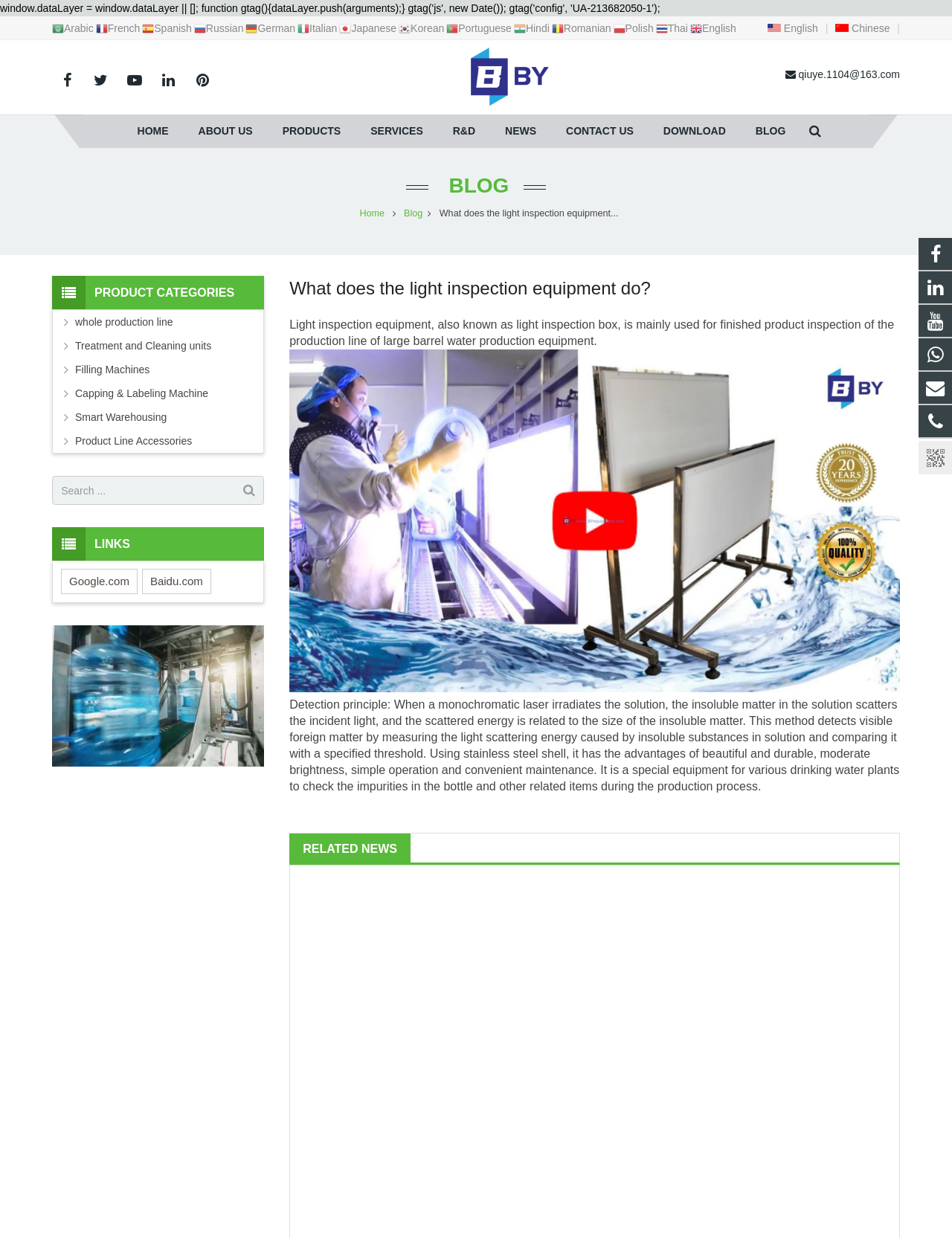Locate the bounding box coordinates of the element's region that should be clicked to carry out the following instruction: "go to HOME page". The coordinates need to be four float numbers between 0 and 1, i.e., [left, top, right, bottom].

[0.129, 0.092, 0.193, 0.12]